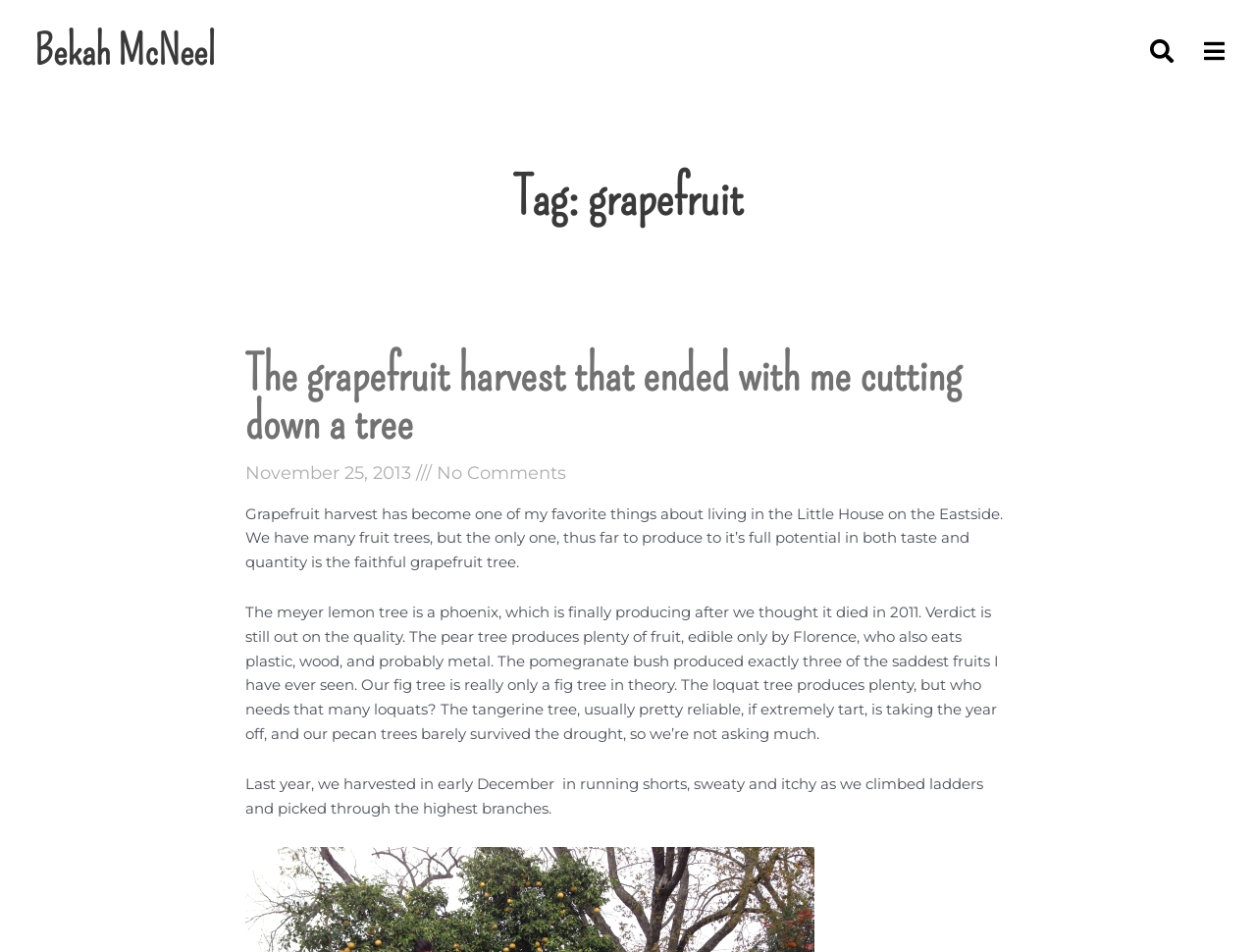What is the author's experience with the tangerine tree?
From the details in the image, answer the question comprehensively.

The author mentions that the tangerine tree, which is usually reliable, is taking the year off, implying that it's not producing fruit this year.